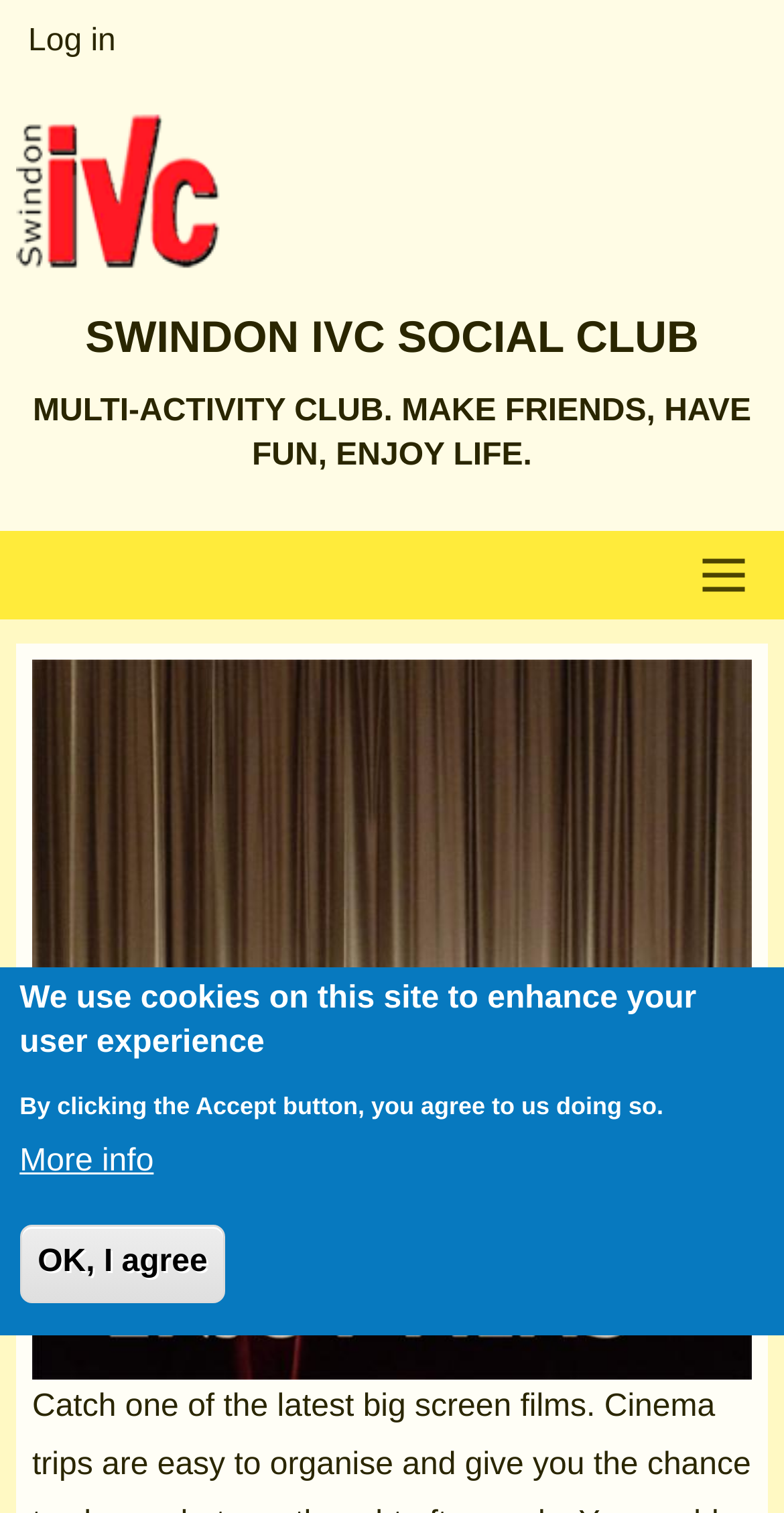What is the purpose of the social club?
Look at the screenshot and respond with one word or a short phrase.

Make friends, have fun, enjoy life